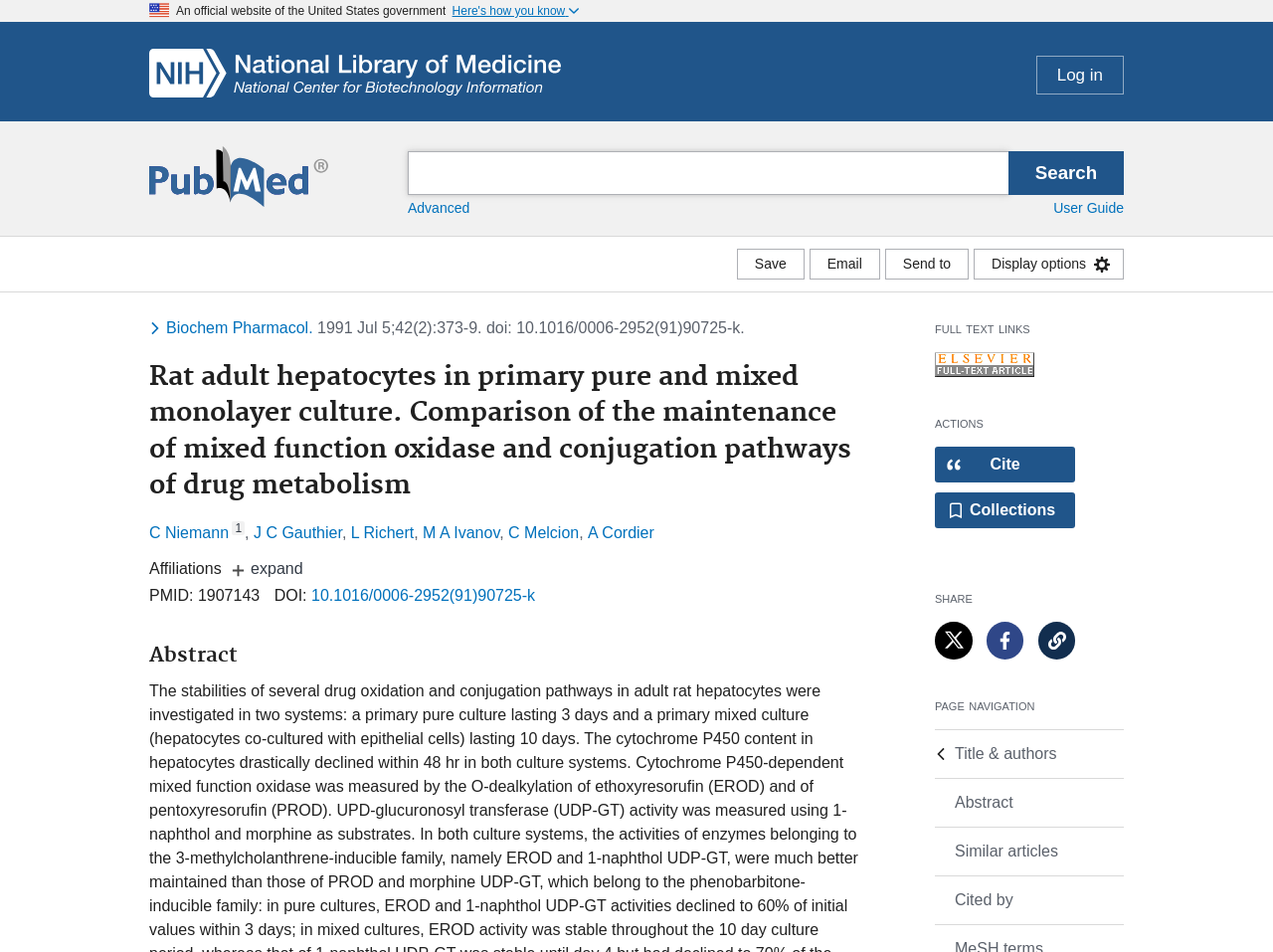What is the PubMed ID of this article?
Based on the image, answer the question with as much detail as possible.

The PubMed ID is displayed below the article title and authors. It is written as 'PMID: 1907143'.